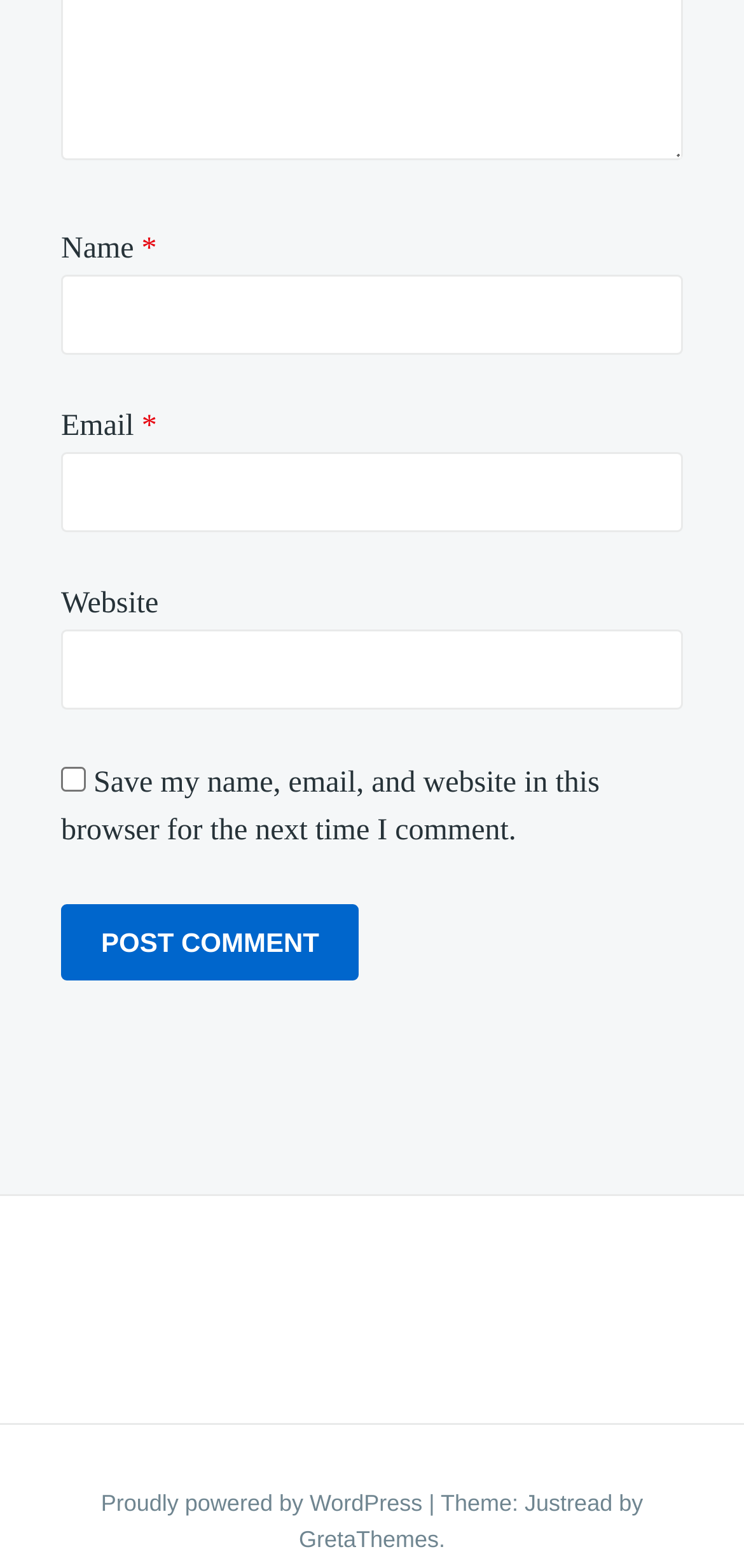Refer to the image and answer the question with as much detail as possible: What is the text on the button?

The button has a StaticText element with the text 'POST COMMENT' which is the text displayed on the button.